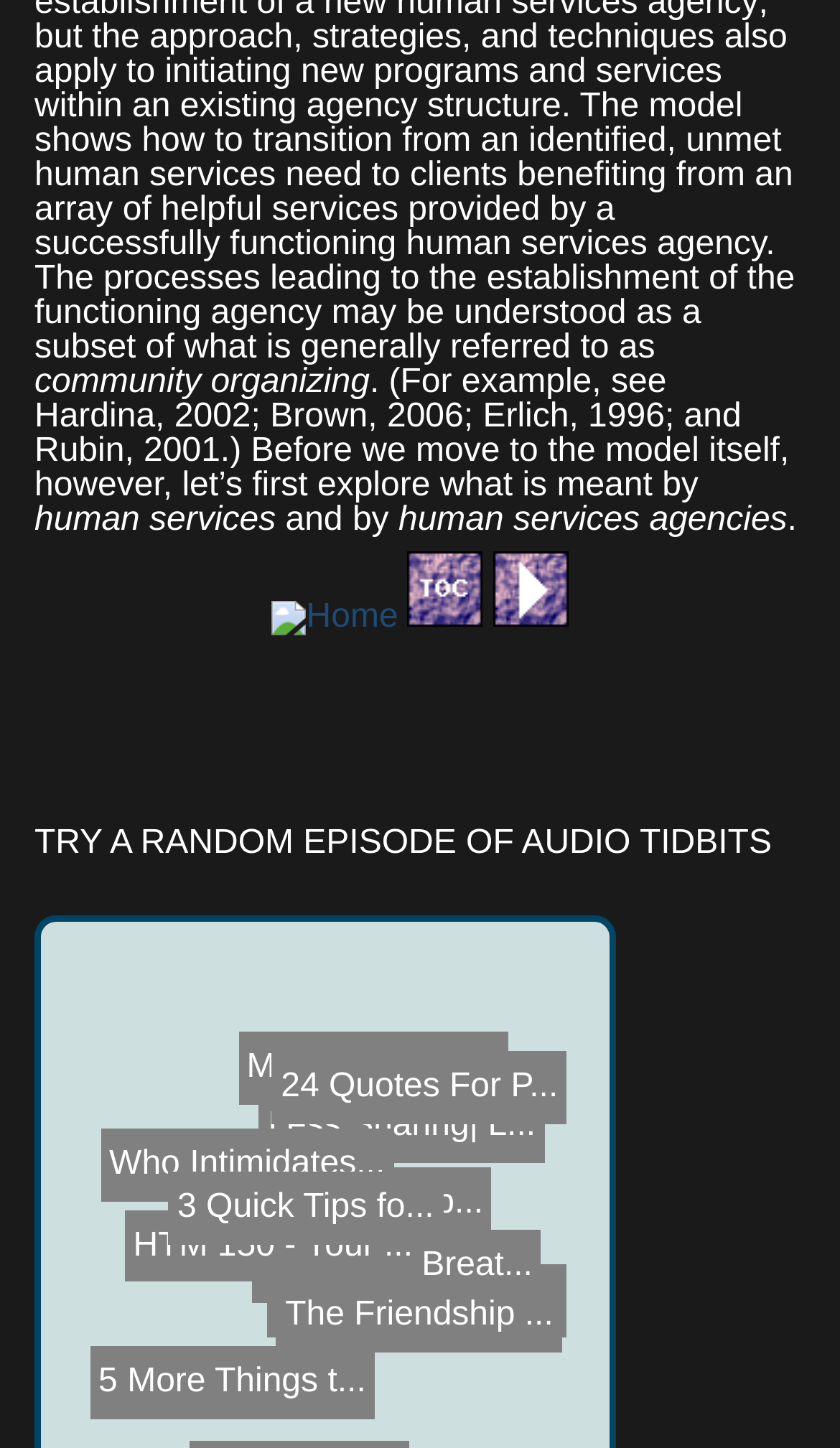Please find the bounding box for the following UI element description. Provide the coordinates in (top-left x, top-left y, bottom-right x, bottom-right y) format, with values between 0 and 1: HTM 150 - Your ...

[0.226, 0.688, 0.579, 0.738]